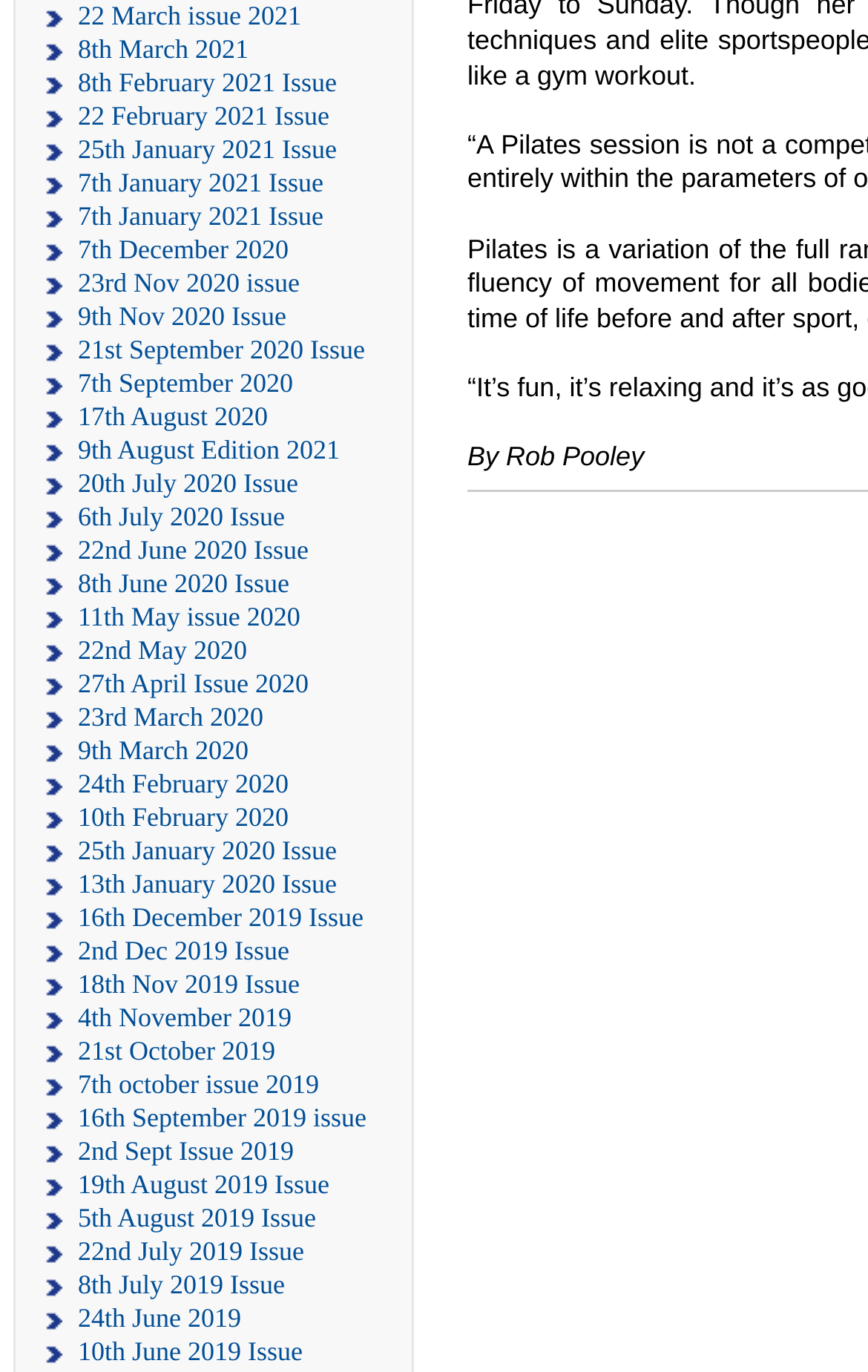Determine the bounding box coordinates of the region to click in order to accomplish the following instruction: "view 10th June 2019 Issue". Provide the coordinates as four float numbers between 0 and 1, specifically [left, top, right, bottom].

[0.051, 0.973, 0.474, 0.998]